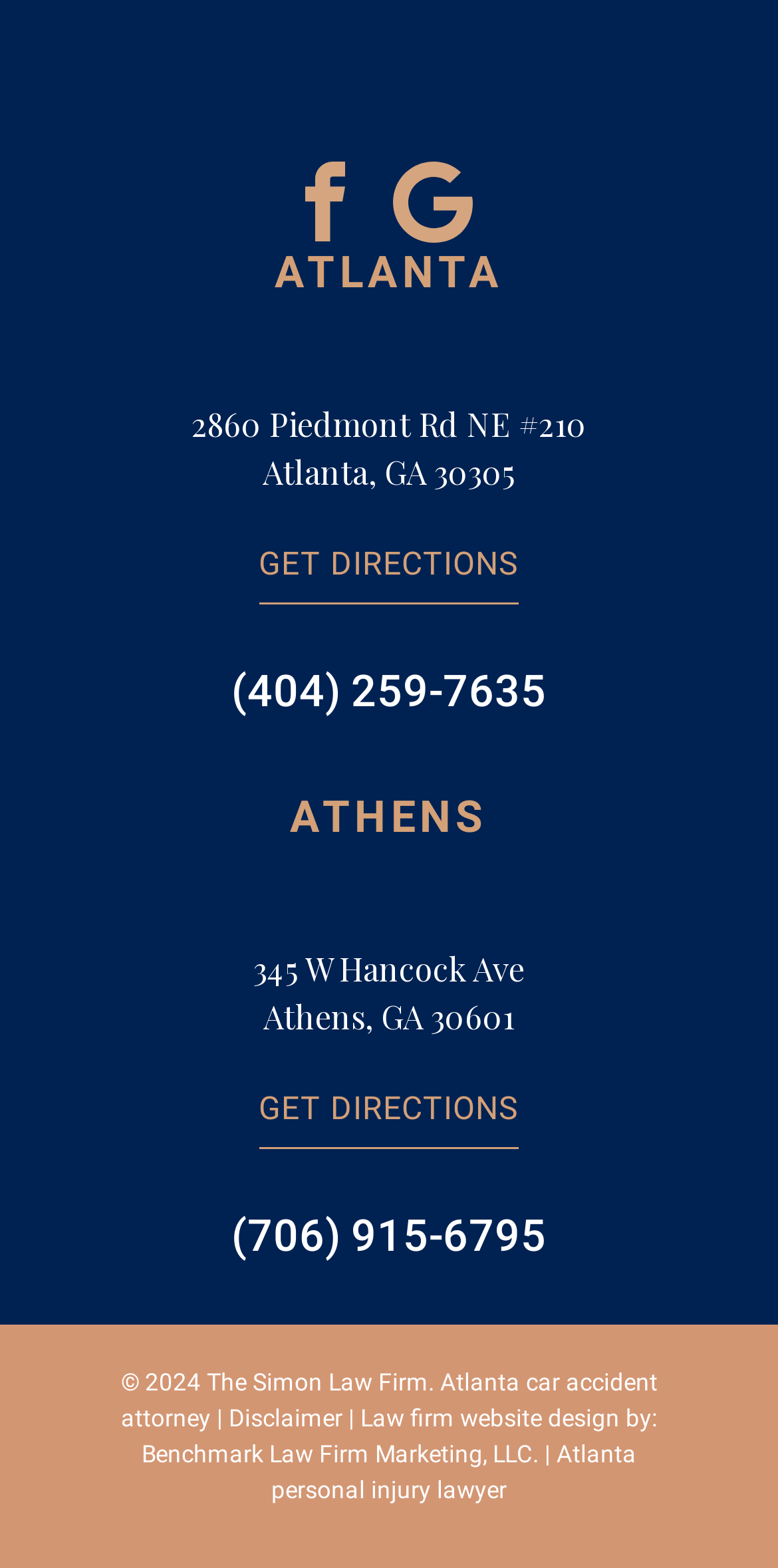Using the provided description Atlanta car accident attorney, find the bounding box coordinates for the UI element. Provide the coordinates in (top-left x, top-left y, bottom-right x, bottom-right y) format, ensuring all values are between 0 and 1.

[0.155, 0.873, 0.845, 0.913]